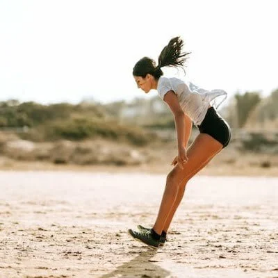Answer the following query concisely with a single word or phrase:
What is the theme of the fitness bootcamp retreat?

Health and wellness